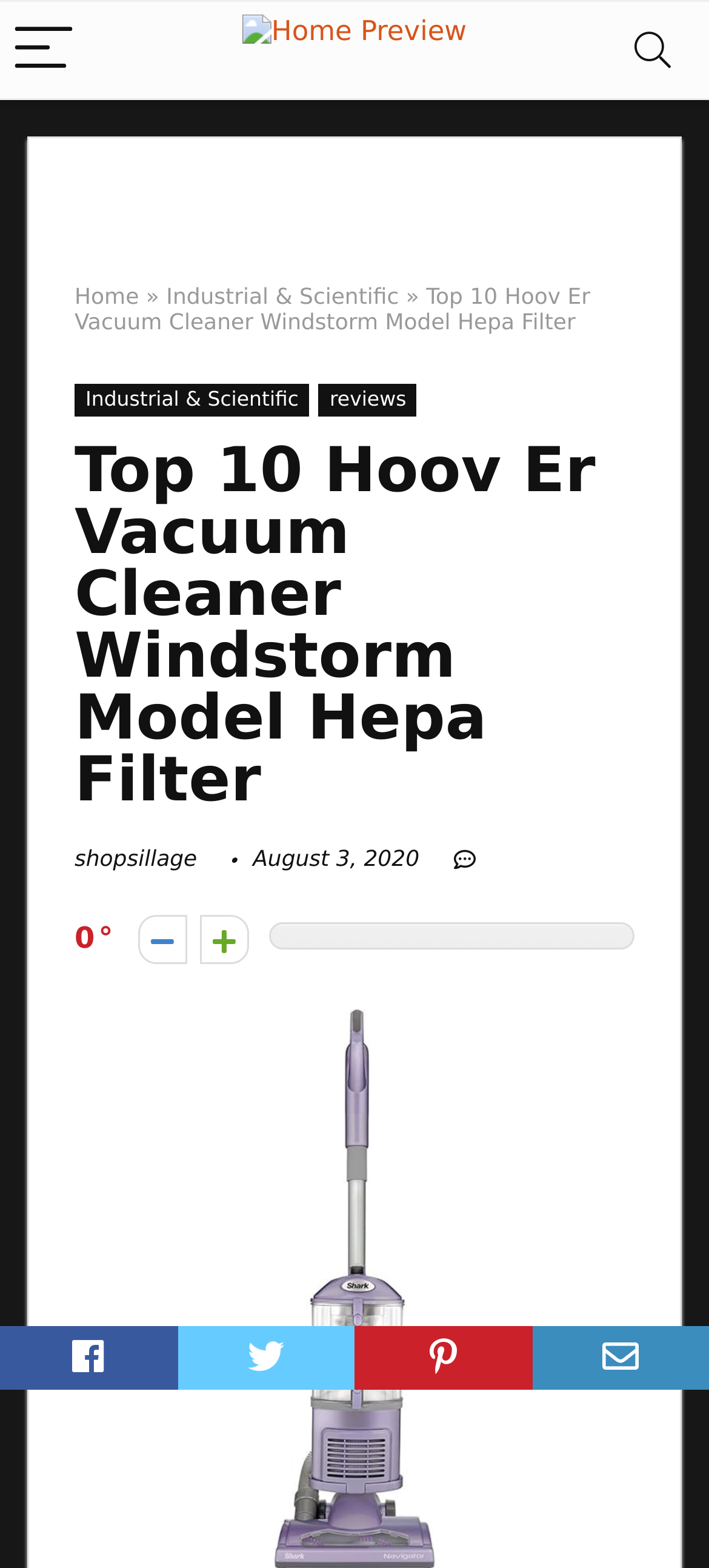Using details from the image, please answer the following question comprehensively:
What is the category of the product being reviewed?

Based on the links and static text elements, I can see that the product being reviewed belongs to the category of 'Industrial & Scientific'.